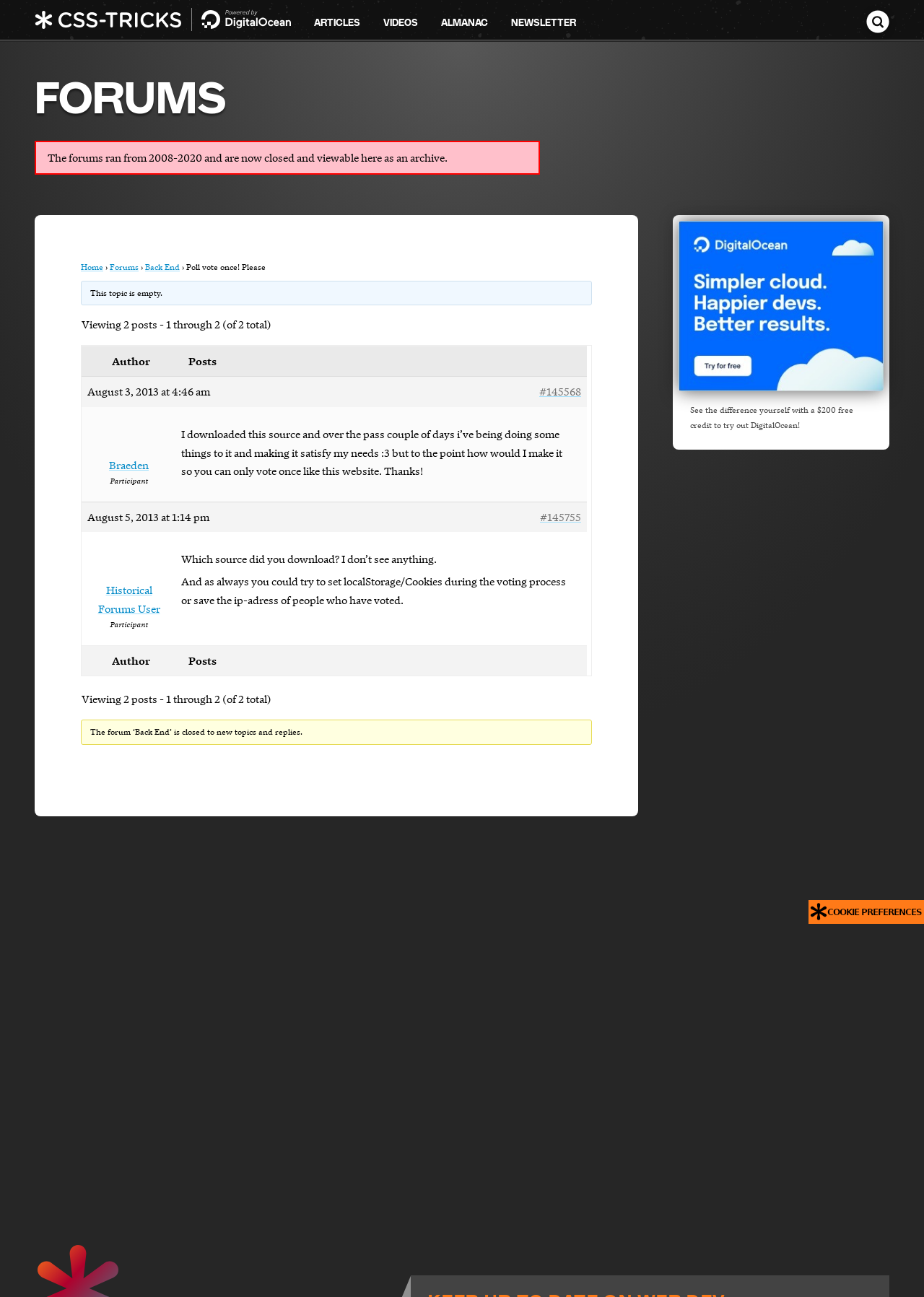Locate the bounding box coordinates of the segment that needs to be clicked to meet this instruction: "View the 'Back End' topic".

[0.157, 0.201, 0.195, 0.21]